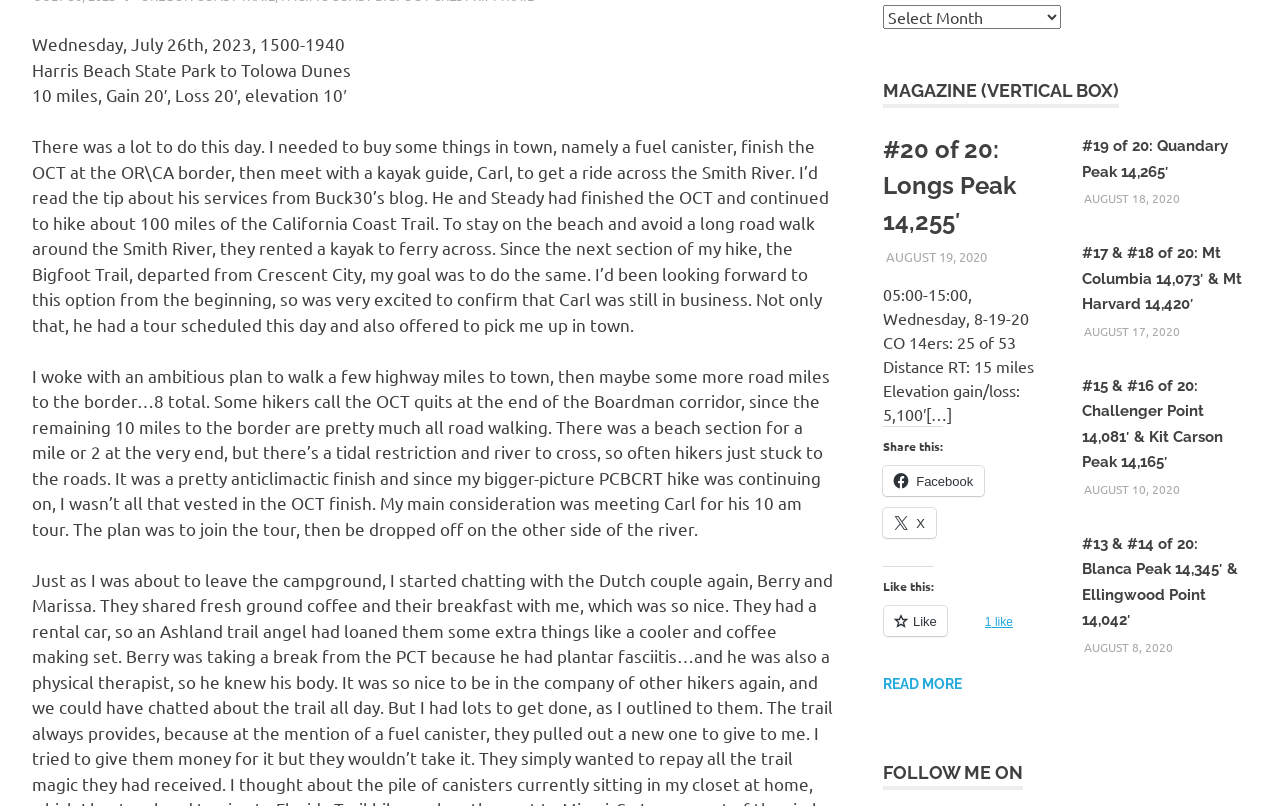Using the webpage screenshot and the element description PUR Water Filters, determine the bounding box coordinates. Specify the coordinates in the format (top-left x, top-left y, bottom-right x, bottom-right y) with values ranging from 0 to 1.

None